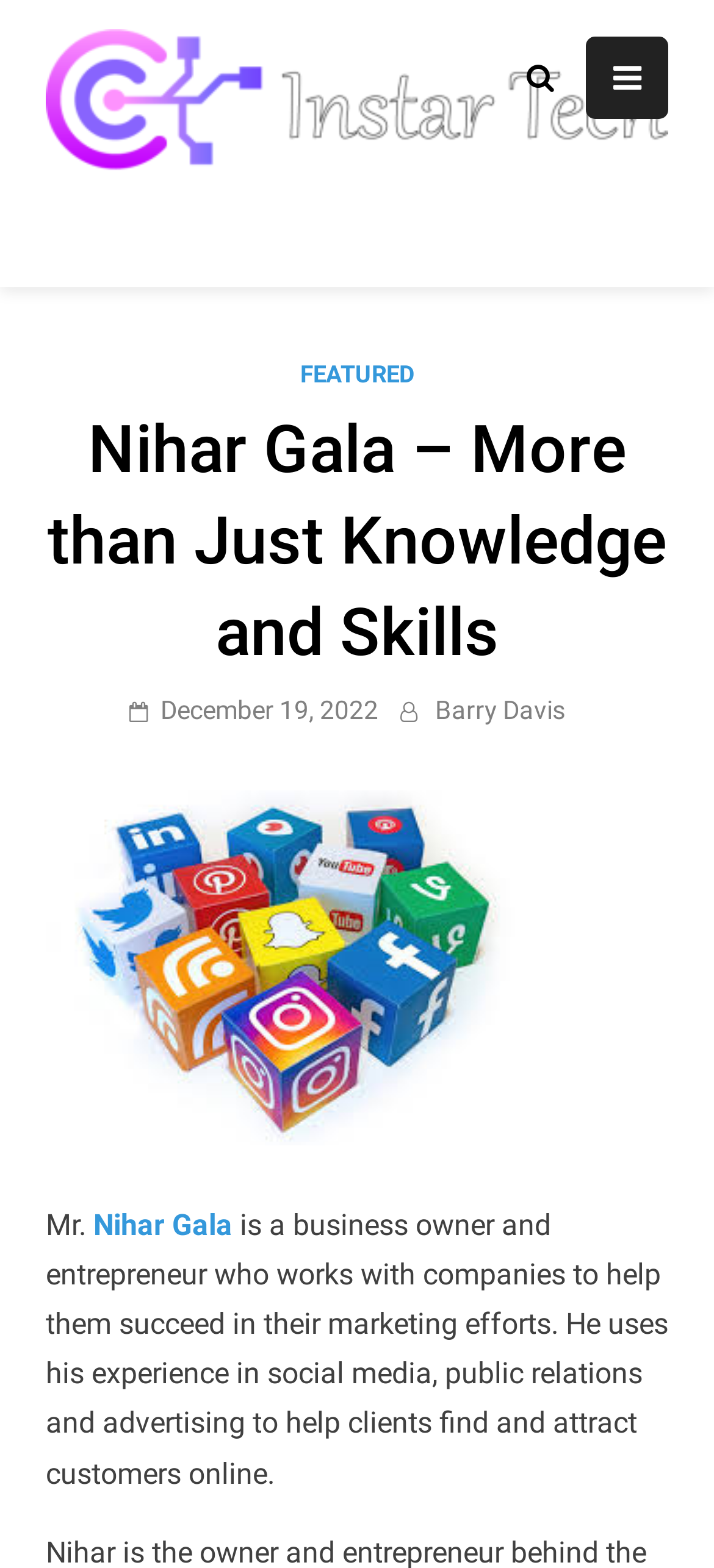What is the company name?
Observe the image and answer the question with a one-word or short phrase response.

Instar Tech